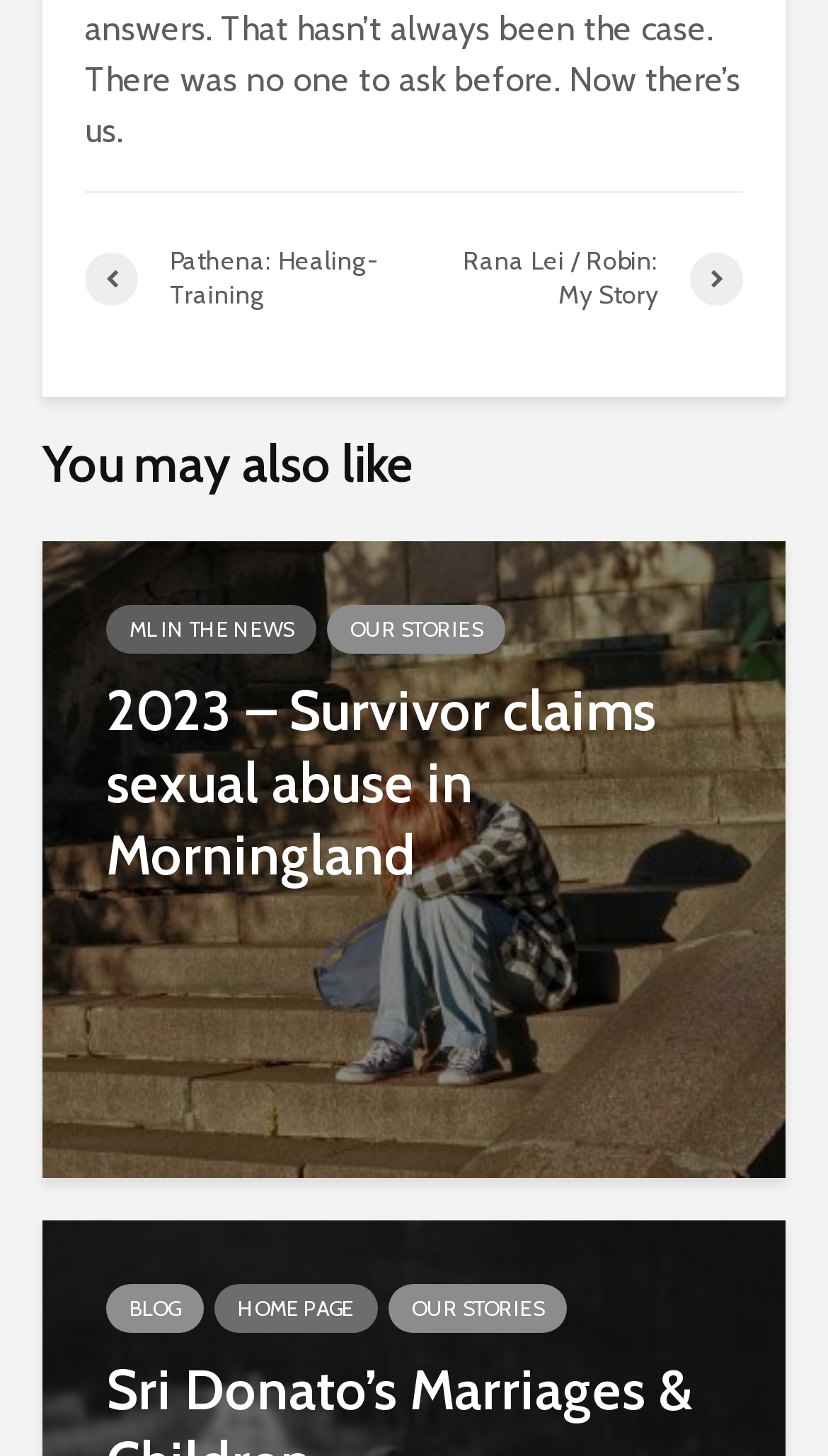How many links are there under the 'You may also like' heading?
Examine the image and give a concise answer in one word or a short phrase.

5